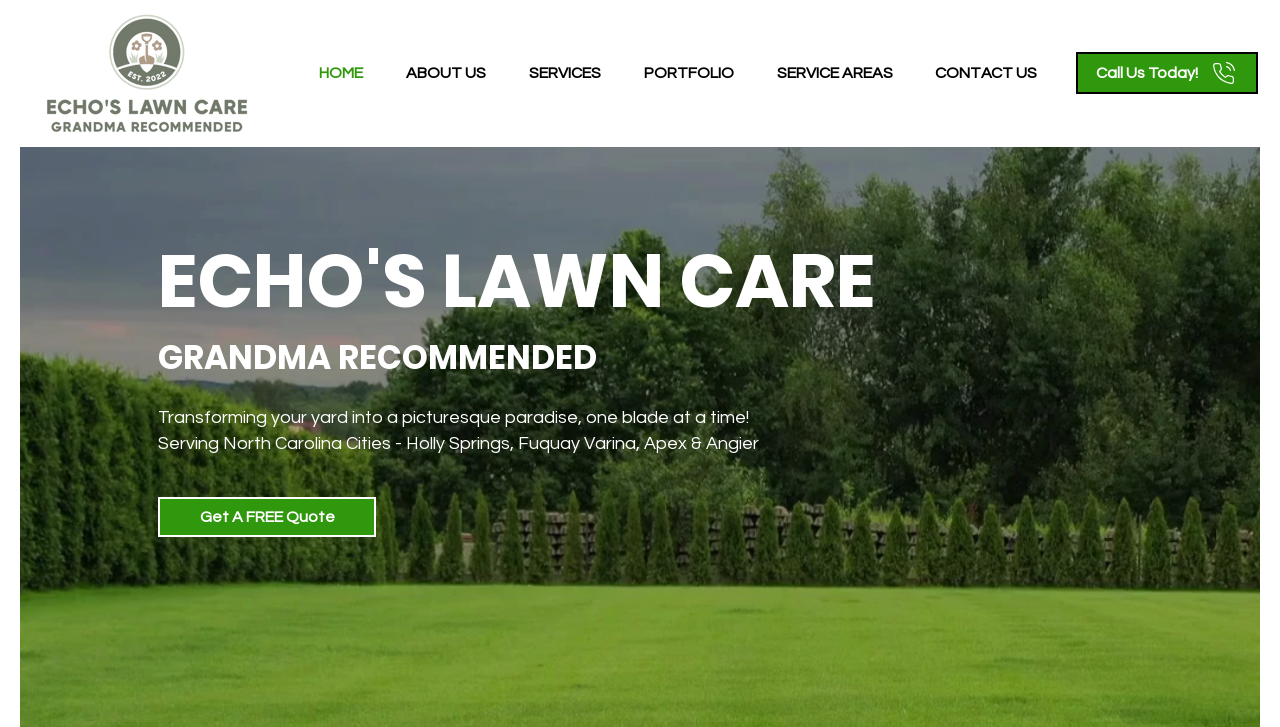Using the format (top-left x, top-left y, bottom-right x, bottom-right y), provide the bounding box coordinates for the described UI element. All values should be floating point numbers between 0 and 1: Call Us Today!

[0.841, 0.072, 0.983, 0.129]